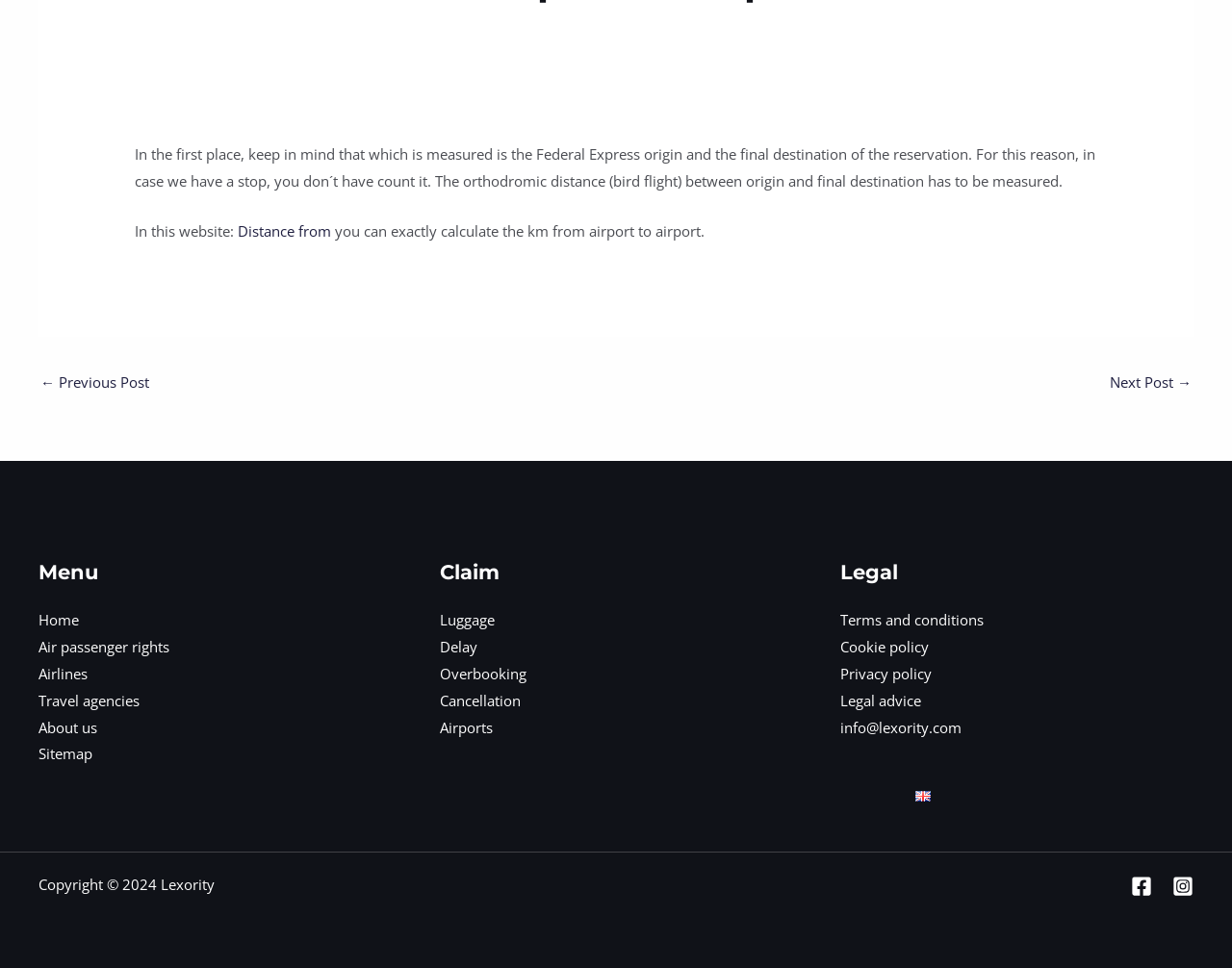Can you find the bounding box coordinates for the element that needs to be clicked to execute this instruction: "Click on 'Distance from'"? The coordinates should be given as four float numbers between 0 and 1, i.e., [left, top, right, bottom].

[0.193, 0.228, 0.269, 0.248]